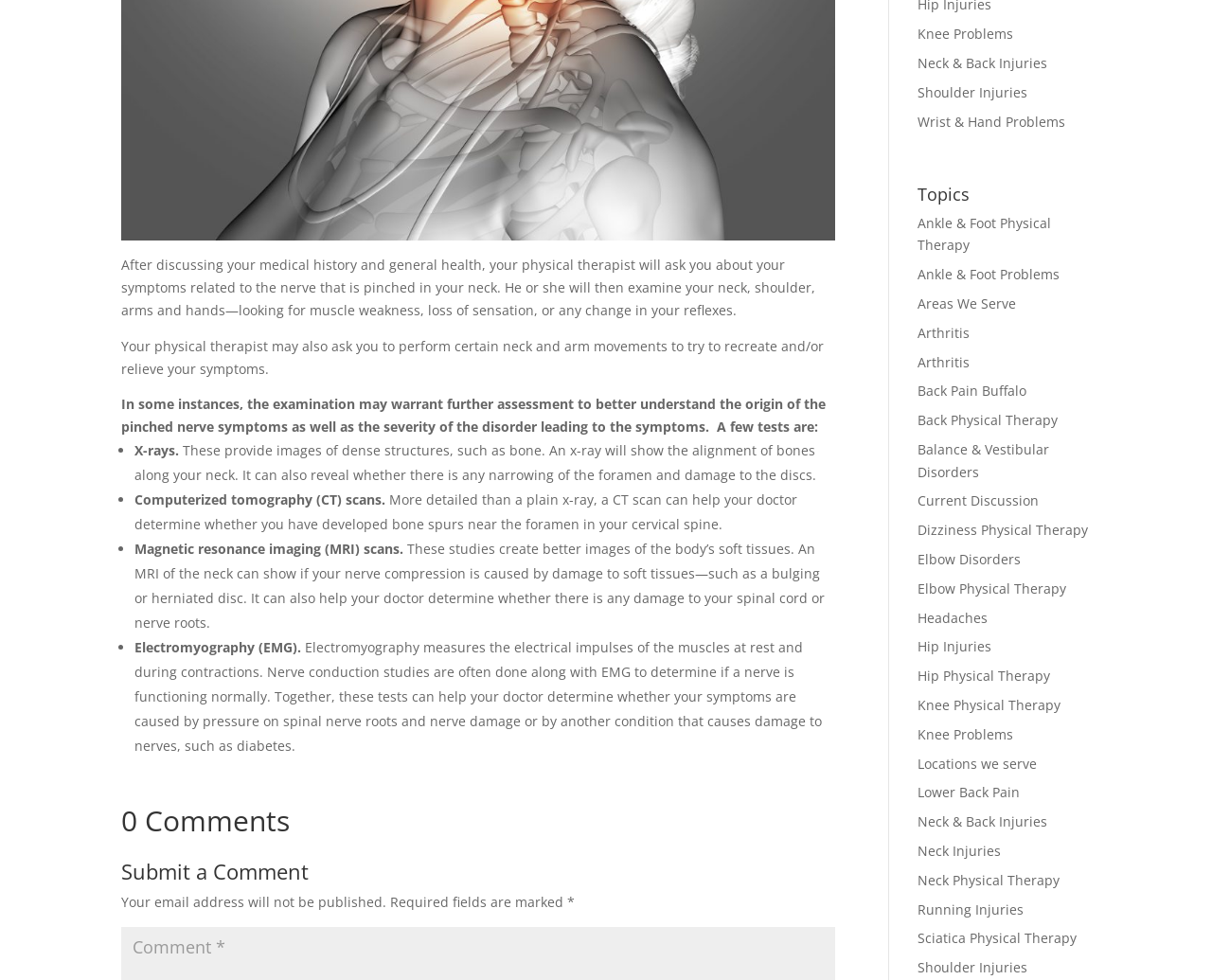What is the purpose of a physical therapist's examination?
Using the visual information, respond with a single word or phrase.

Diagnose pinched nerve symptoms